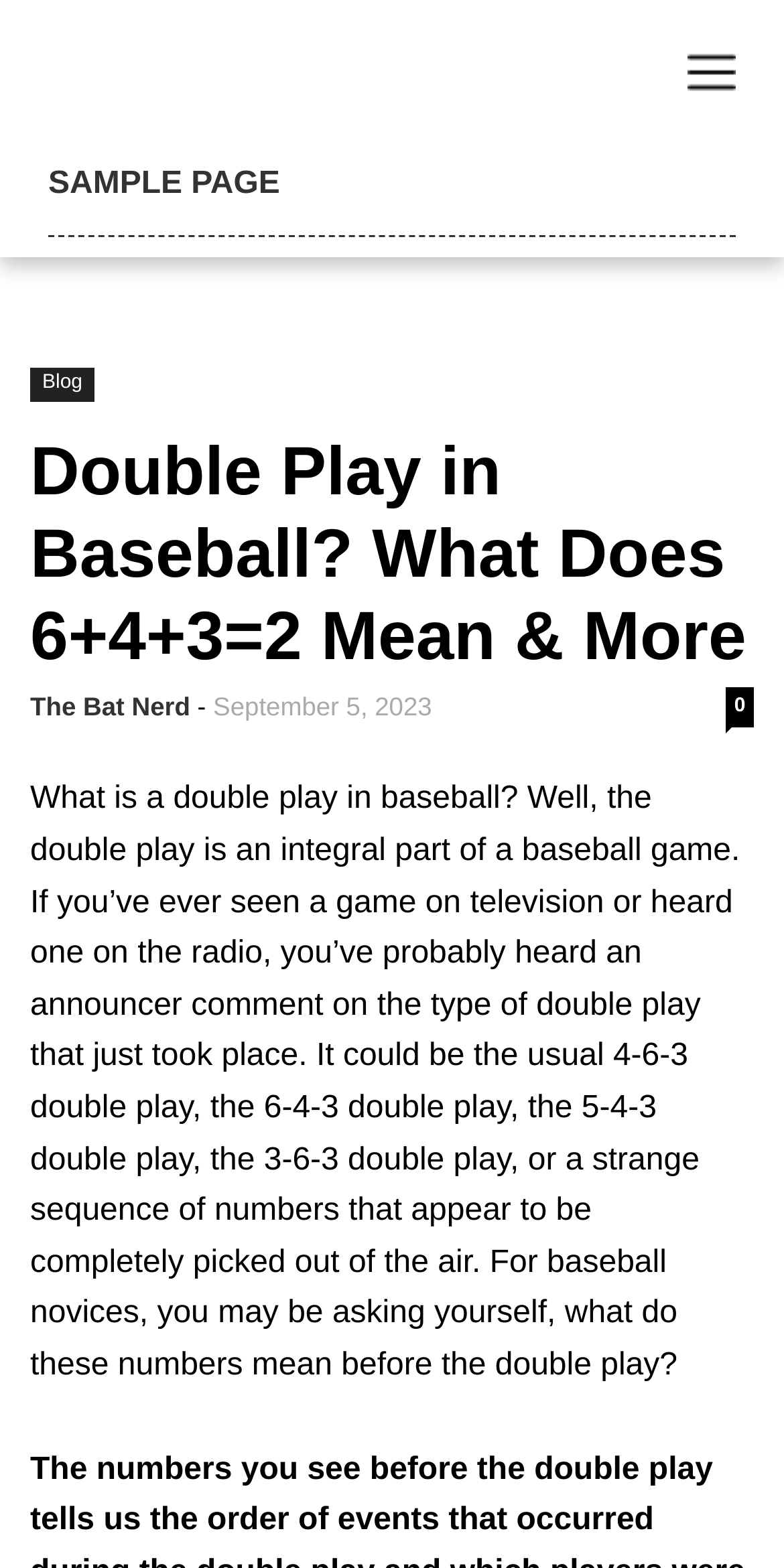With reference to the screenshot, provide a detailed response to the question below:
What is the date of the article?

I found the date of the article by looking at the text element that says 'September 5, 2023' which is located below the main heading and above the article content.